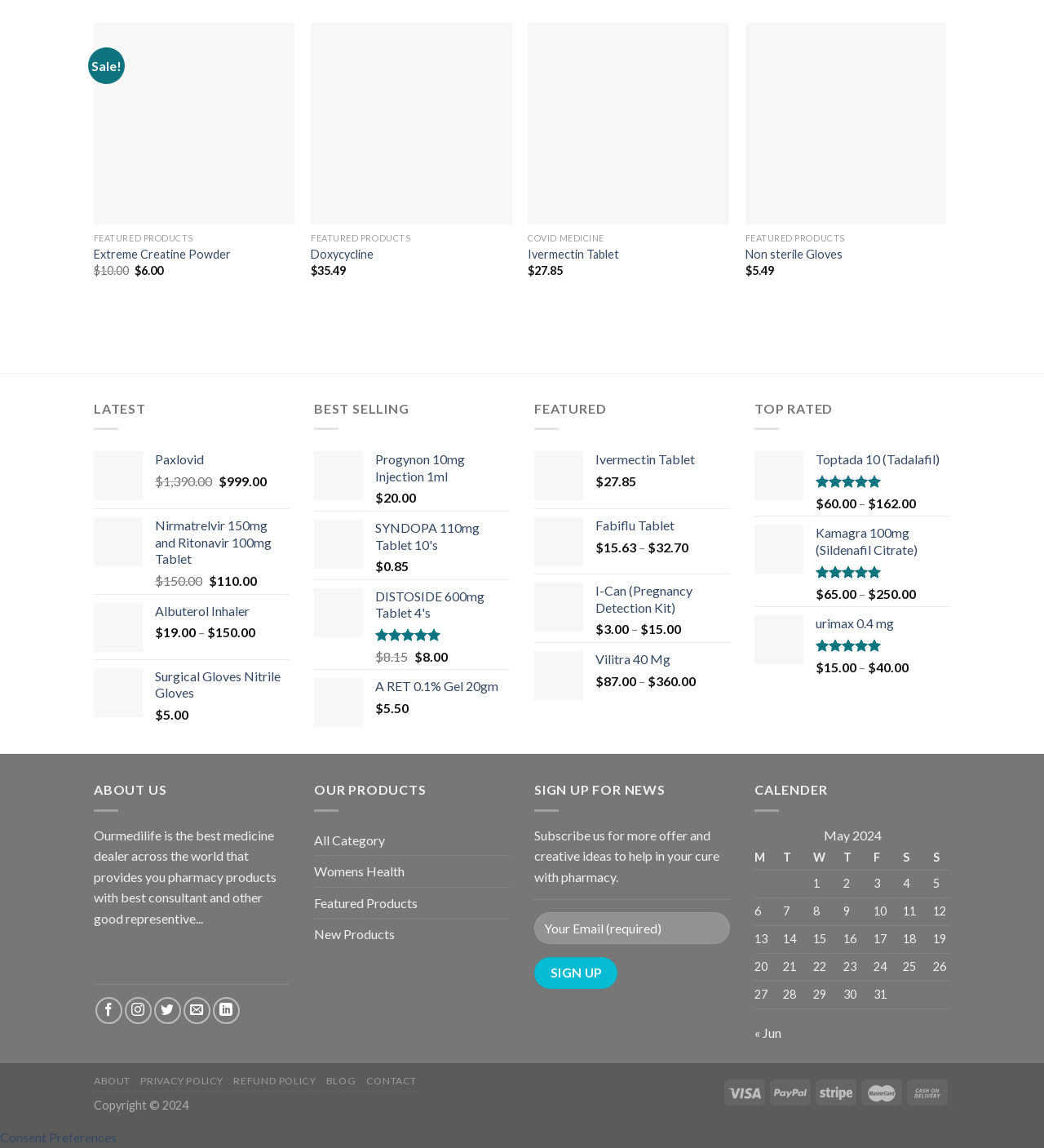How many products are under the 'FEATURED PRODUCTS' category?
Look at the image and provide a short answer using one word or a phrase.

4